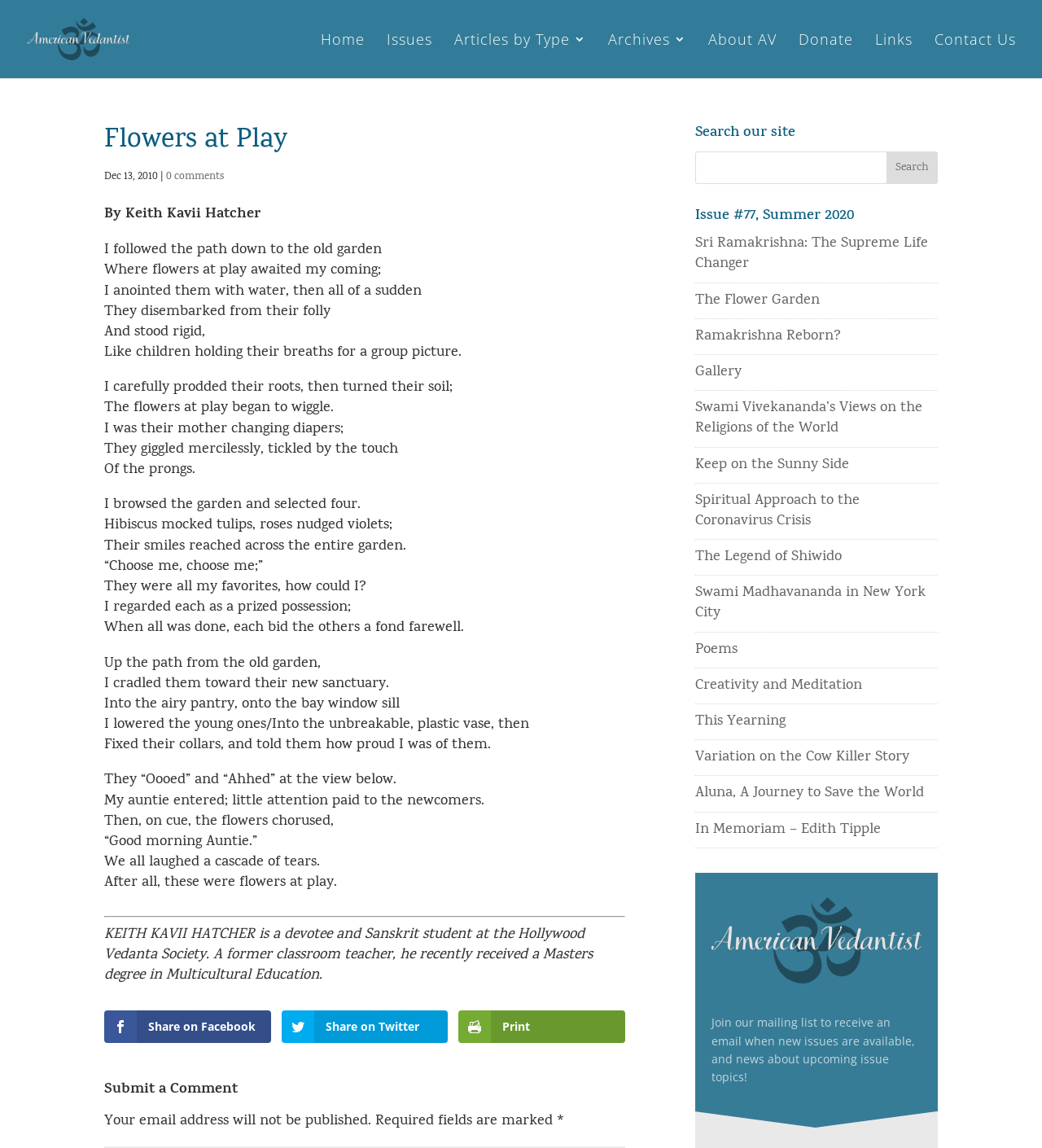Please specify the bounding box coordinates for the clickable region that will help you carry out the instruction: "Search for something on the site".

[0.667, 0.132, 0.9, 0.16]